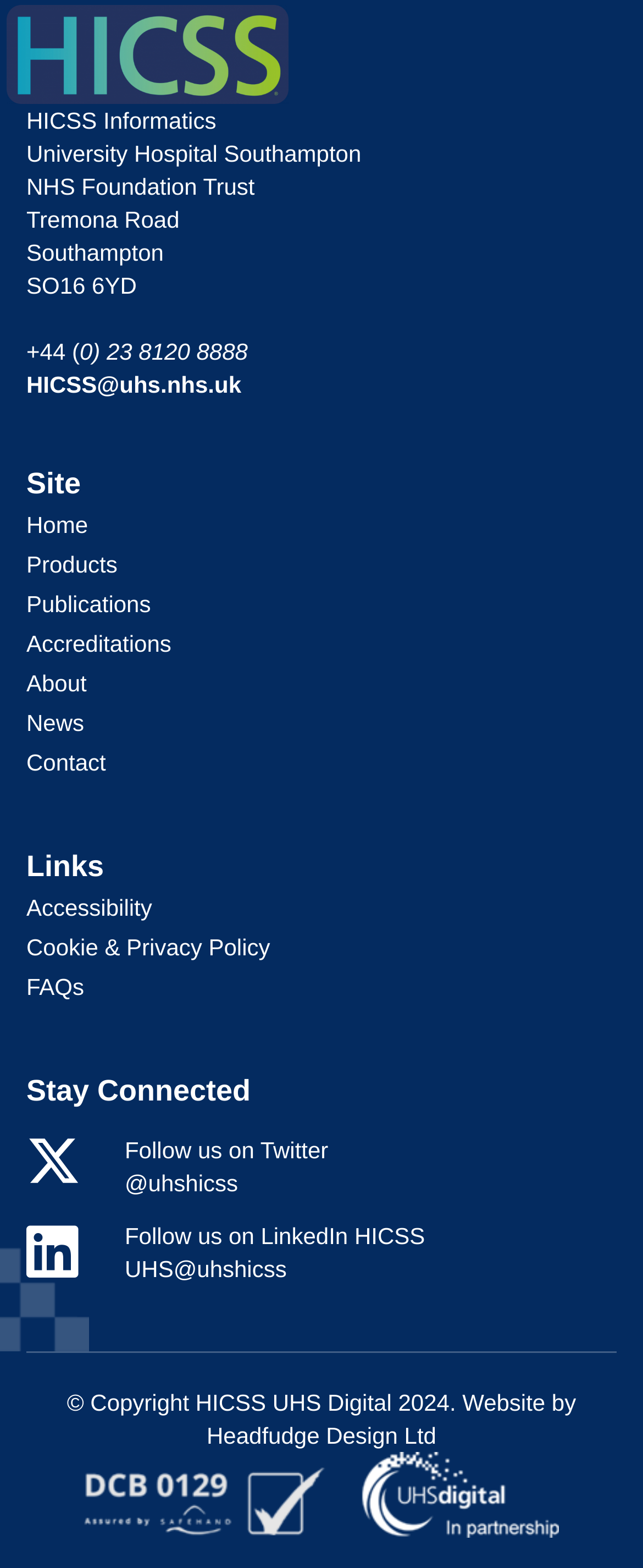Use a single word or phrase to answer the question:
What are the social media platforms where HICSS is present?

Twitter and LinkedIn